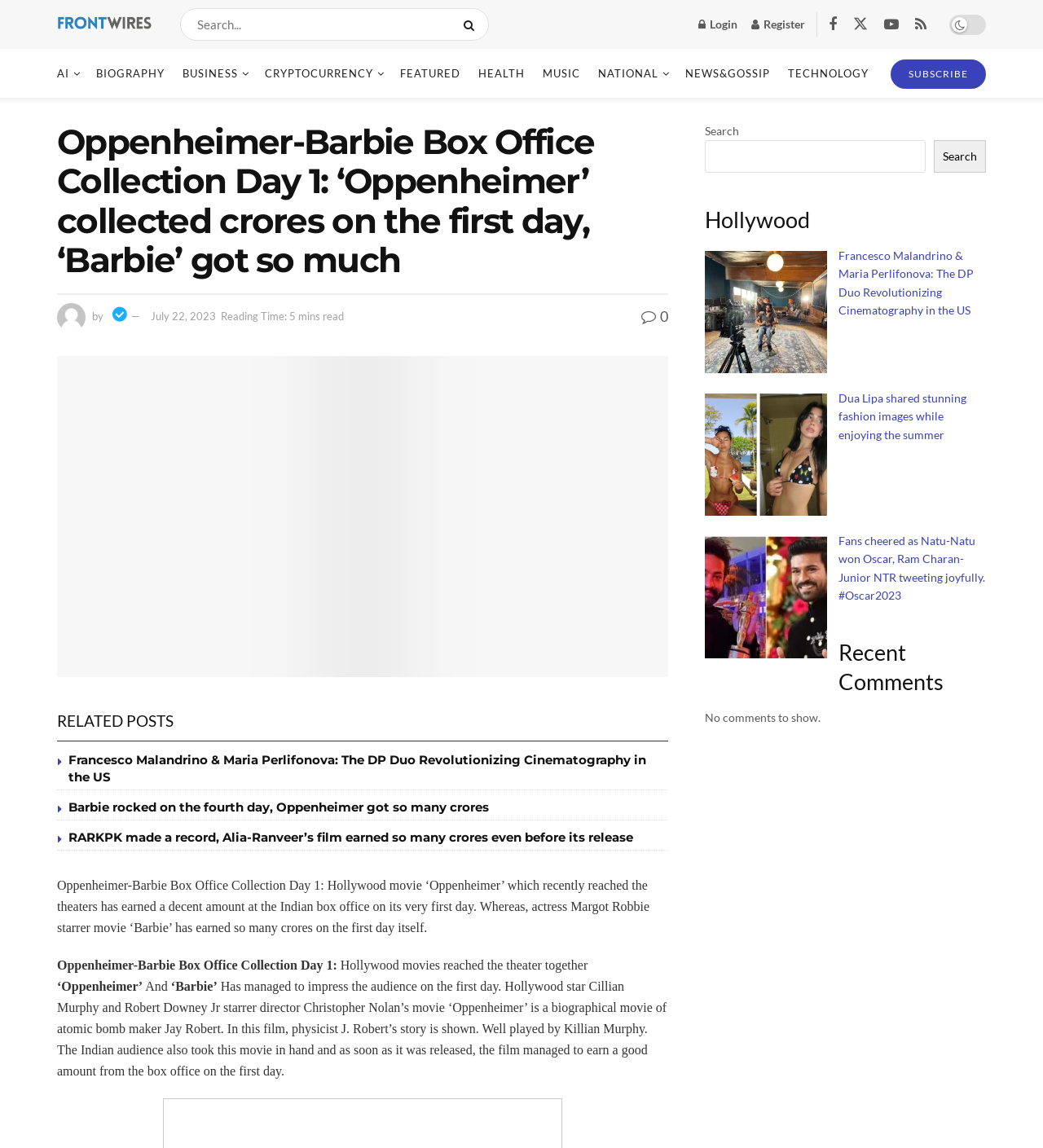What is the name of the director of the movie 'Oppenheimer'? Using the information from the screenshot, answer with a single word or phrase.

Christopher Nolan